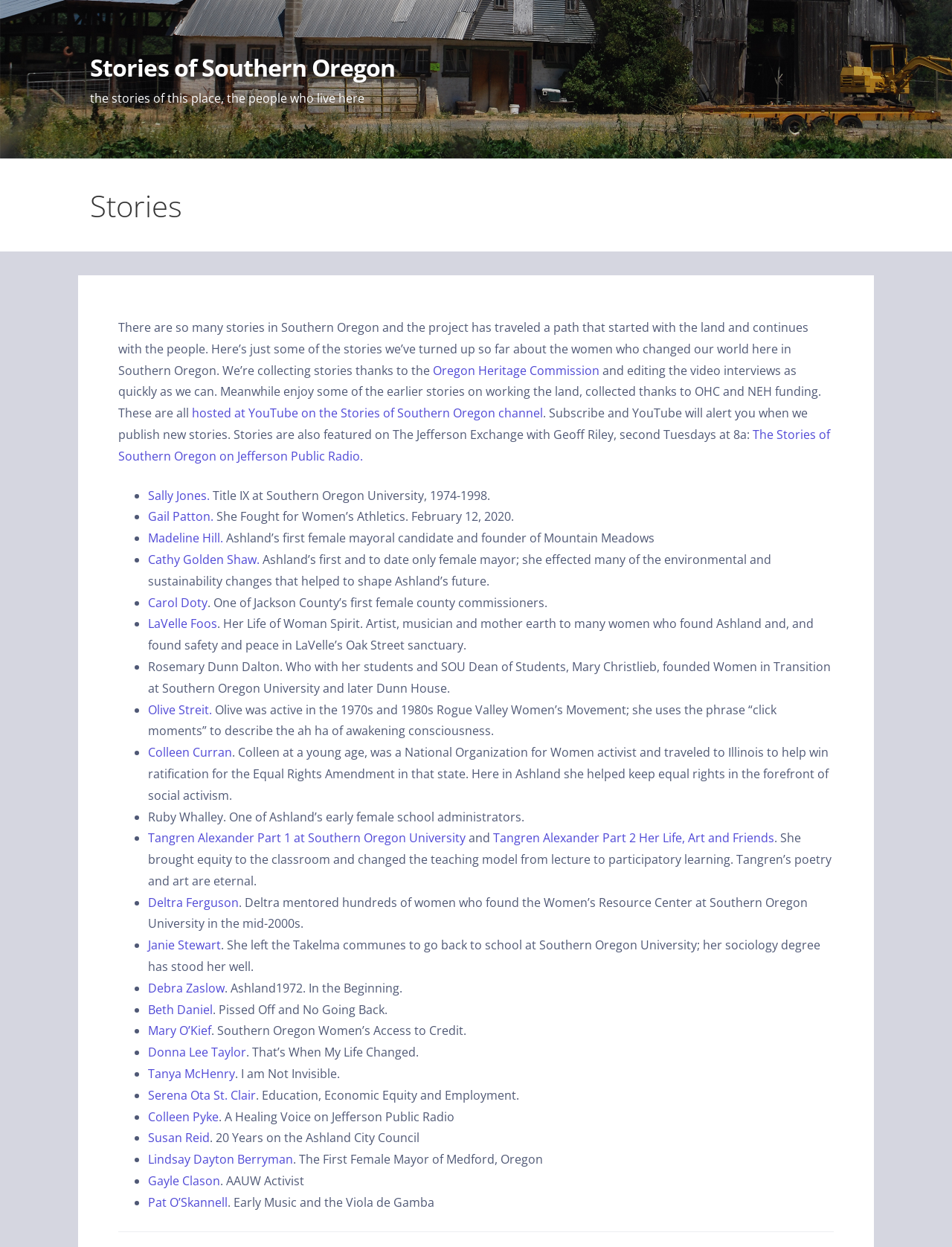Please provide the bounding box coordinates for the element that needs to be clicked to perform the following instruction: "listen to The Stories of Southern Oregon on Jefferson Public Radio". The coordinates should be given as four float numbers between 0 and 1, i.e., [left, top, right, bottom].

[0.124, 0.342, 0.872, 0.372]